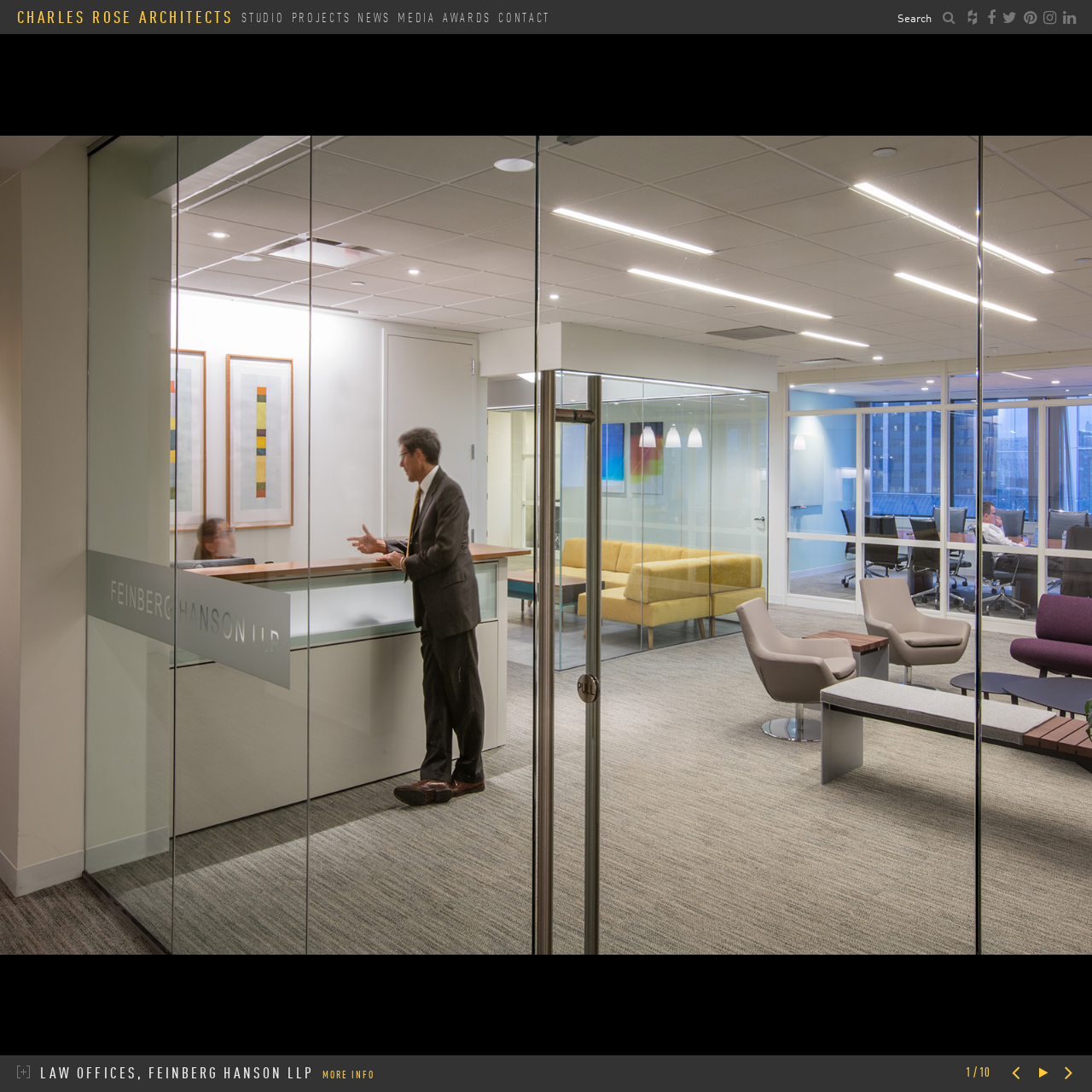Show me the bounding box coordinates of the clickable region to achieve the task as per the instruction: "Click the first project".

[0.884, 0.977, 0.906, 0.989]